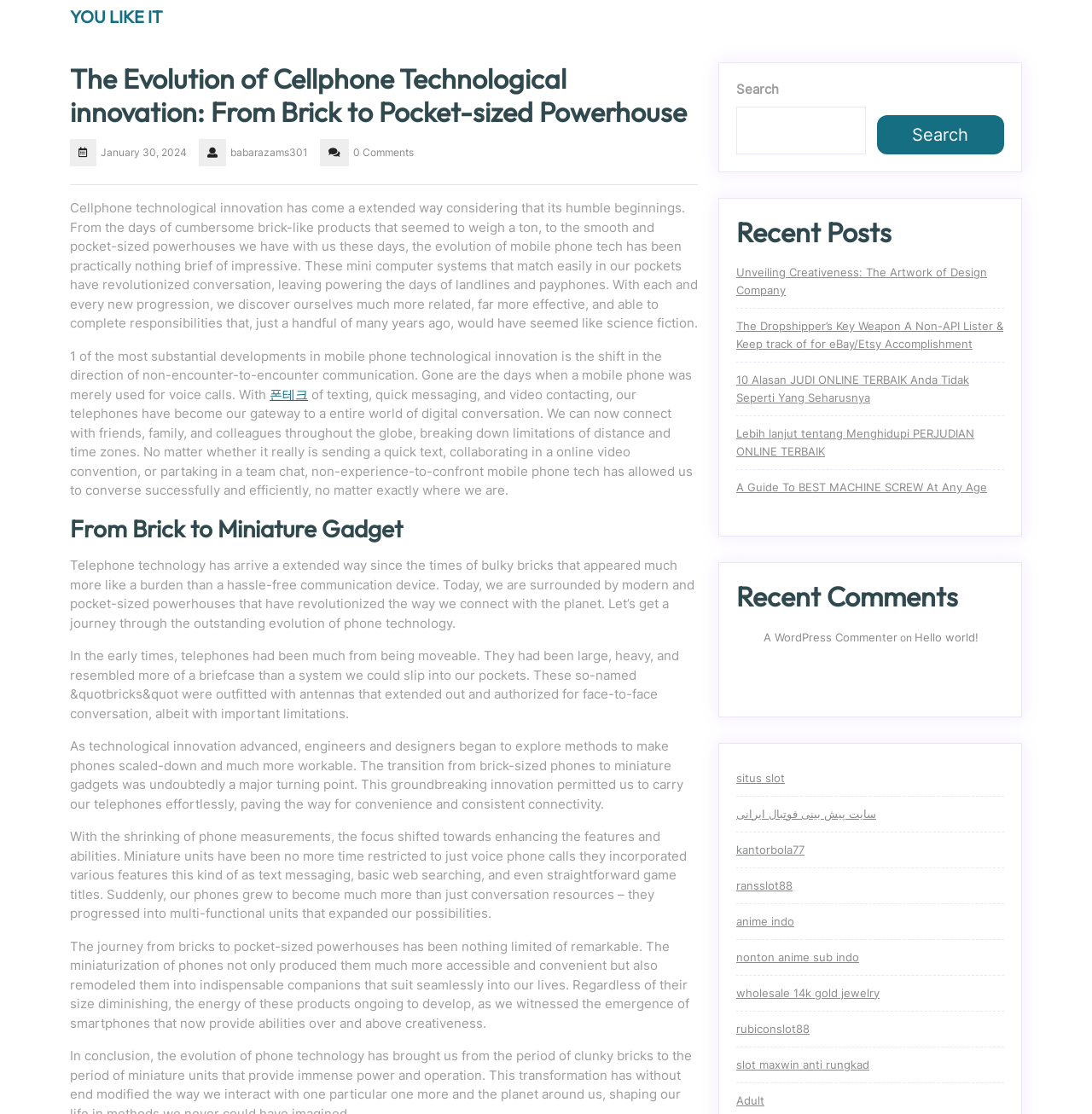Please determine the bounding box coordinates of the area that needs to be clicked to complete this task: 'Search for something'. The coordinates must be four float numbers between 0 and 1, formatted as [left, top, right, bottom].

[0.674, 0.096, 0.793, 0.139]